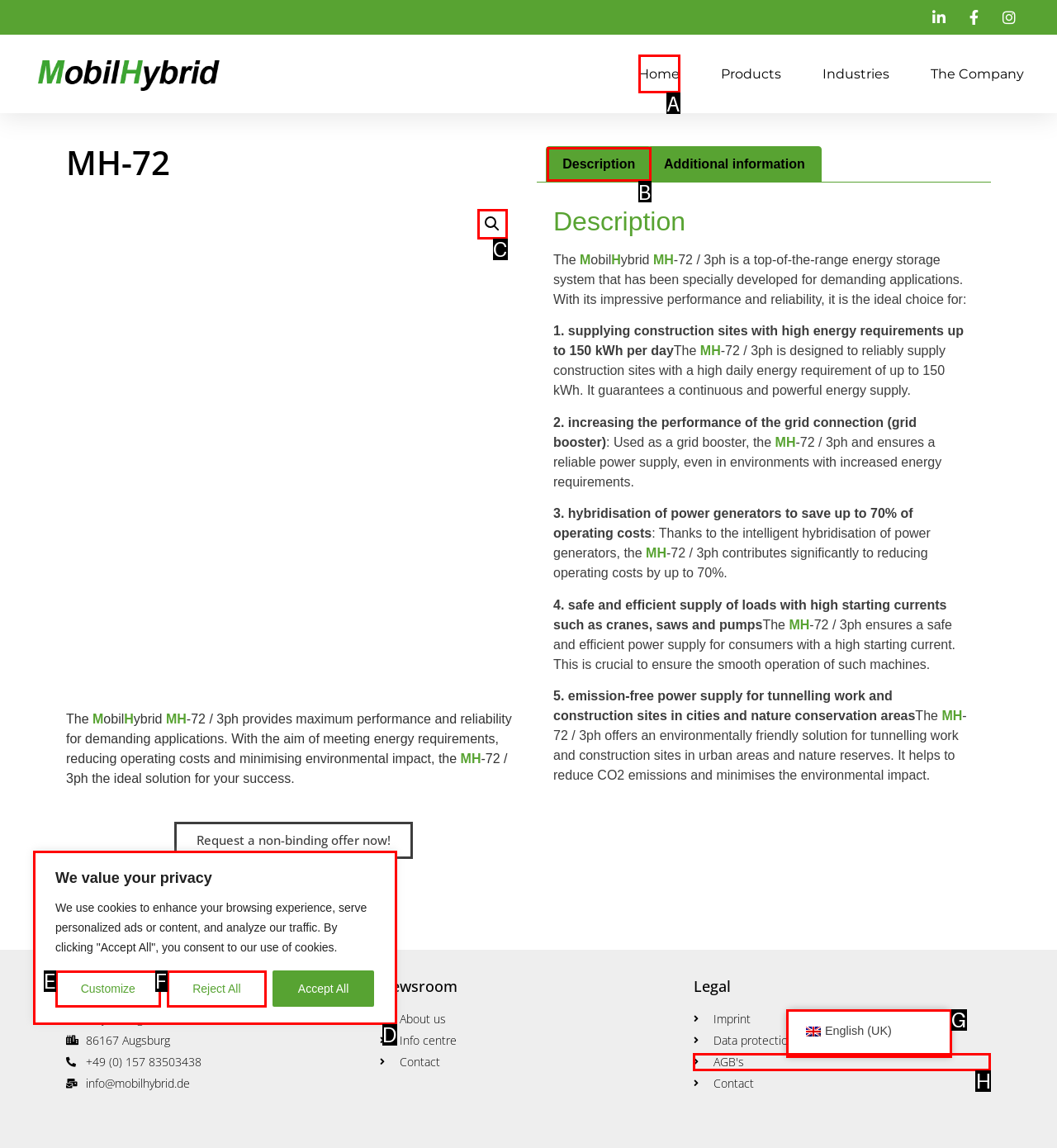Identify the correct UI element to click on to achieve the task: Click the Home link. Provide the letter of the appropriate element directly from the available choices.

A